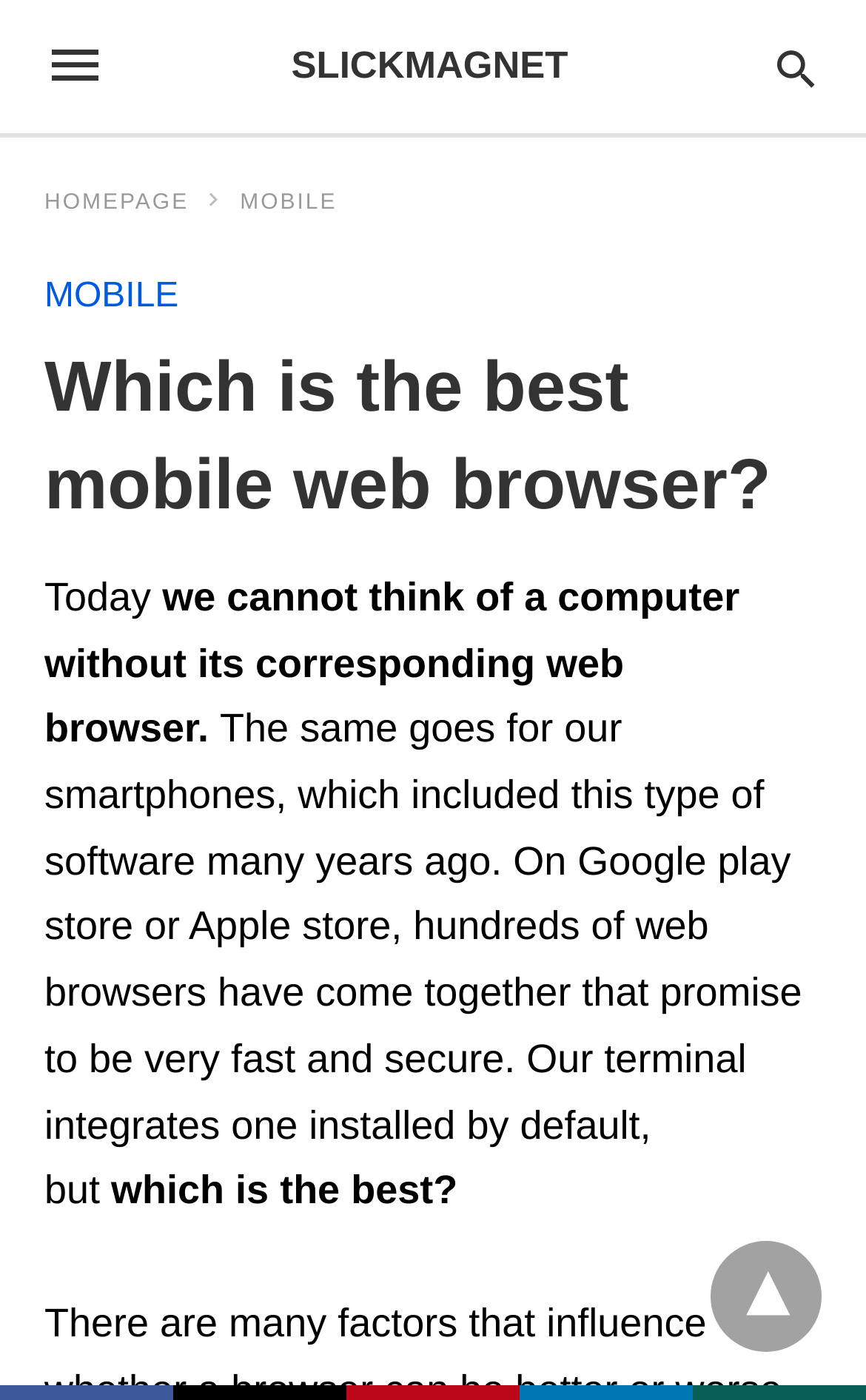What is the purpose of the search bar on the webpage?
By examining the image, provide a one-word or phrase answer.

To type a query